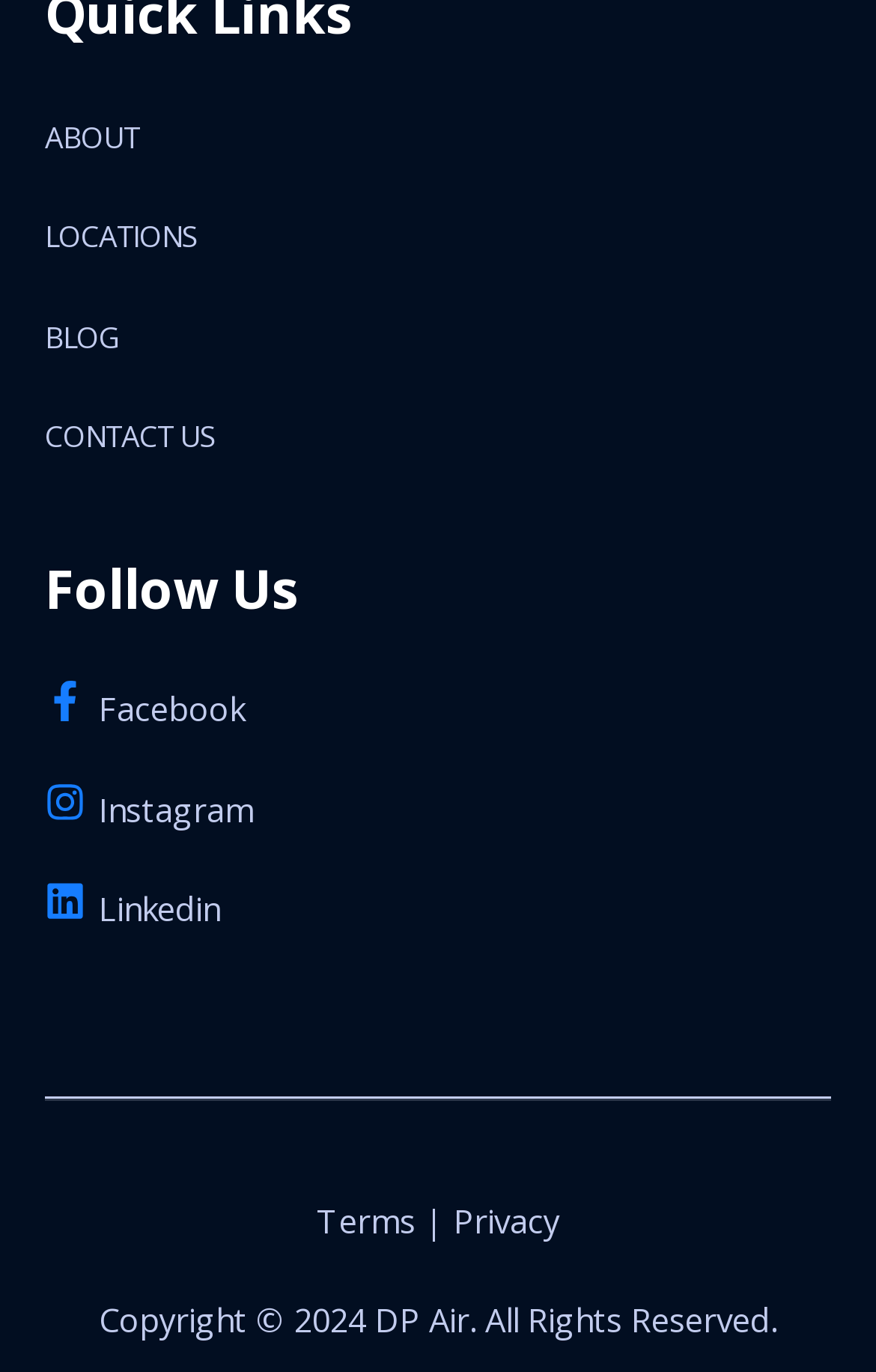Determine the bounding box coordinates of the region that needs to be clicked to achieve the task: "Follow us on Facebook".

[0.051, 0.495, 0.949, 0.538]